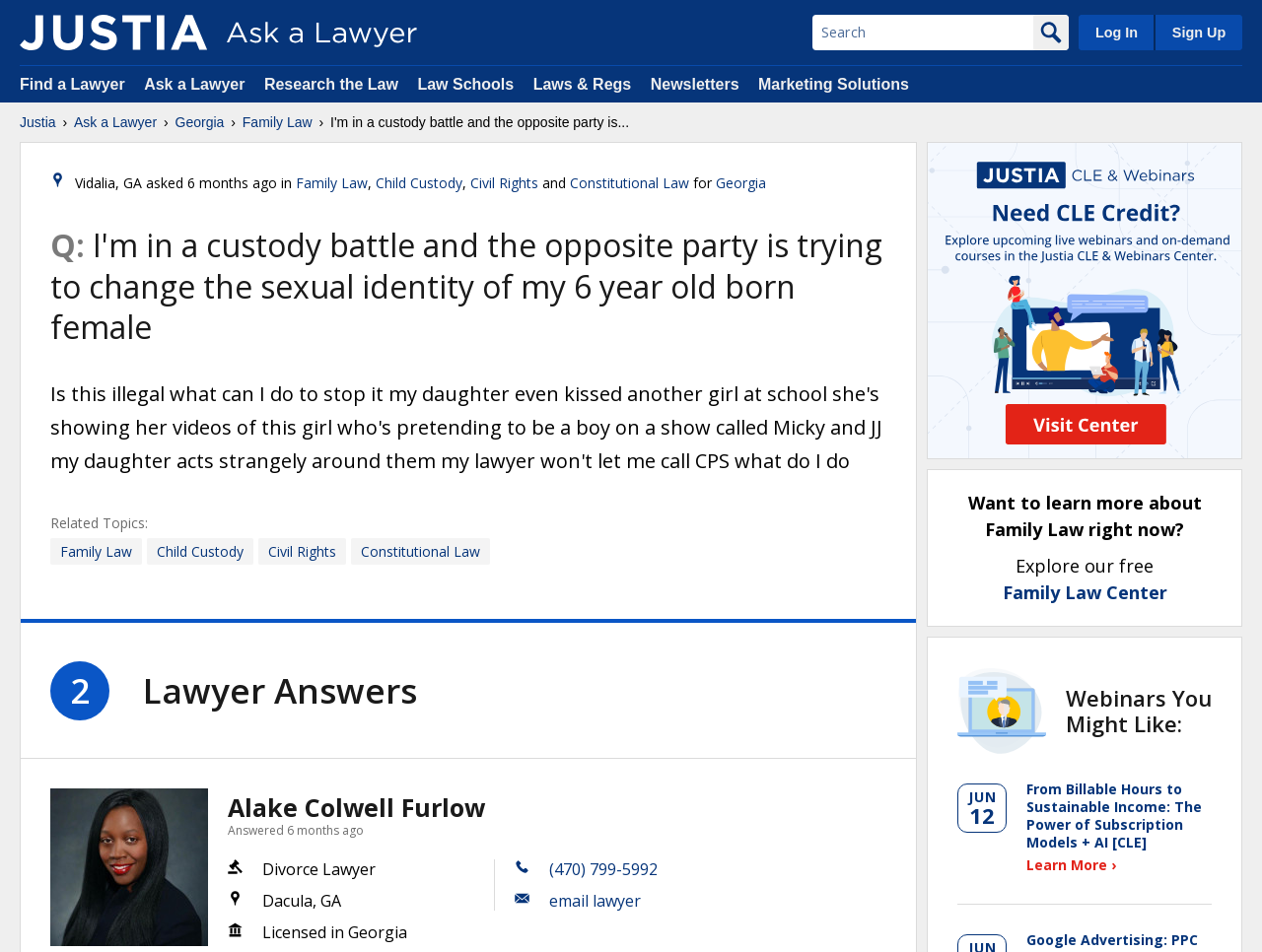What is the location of the lawyer Alake Colwell Furlow?
Please provide a comprehensive answer based on the details in the screenshot.

The location of the lawyer Alake Colwell Furlow is 'Dacula, GA' which is a city in Georgia, USA. This can be determined by looking at the lawyer's profile information on the webpage.